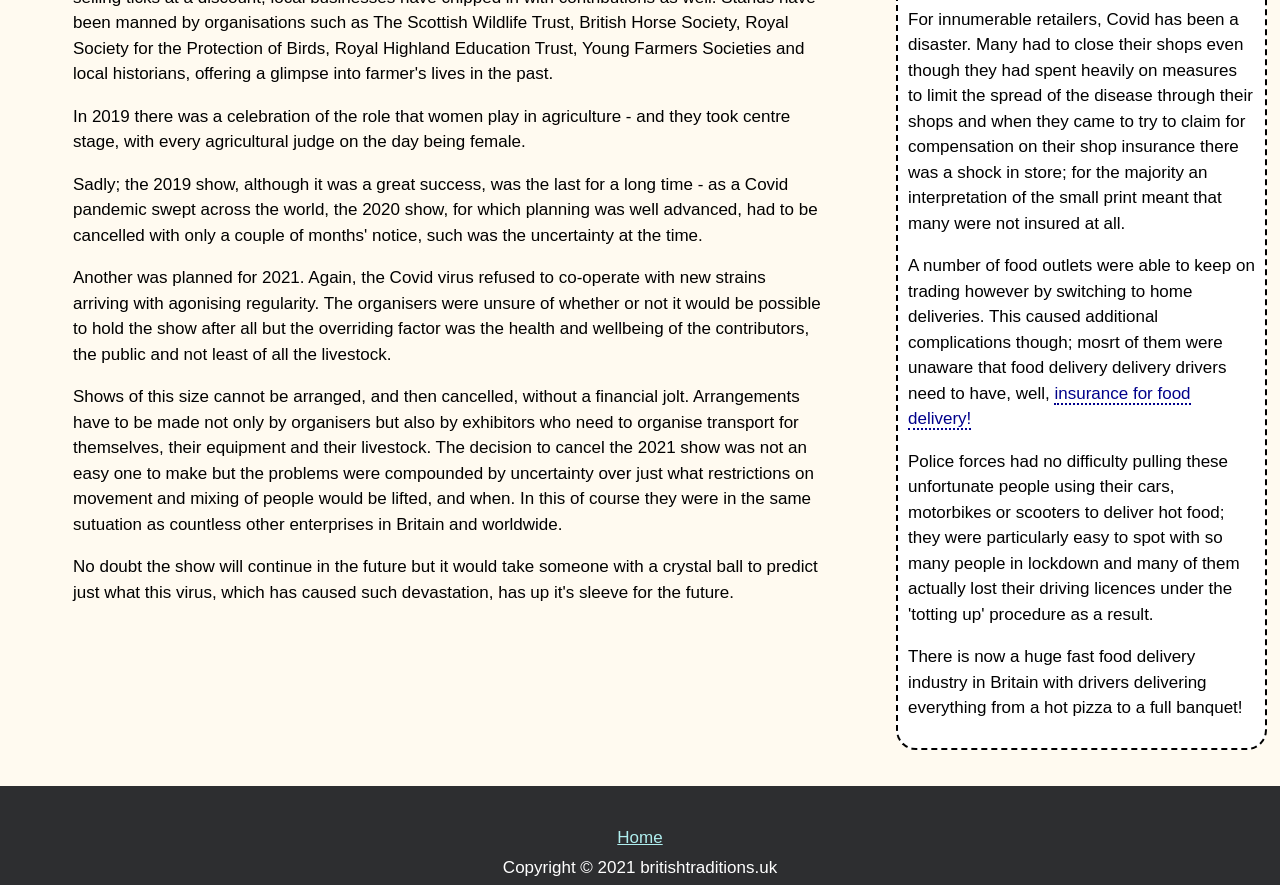Determine the bounding box for the HTML element described here: "Home". The coordinates should be given as [left, top, right, bottom] with each number being a float between 0 and 1.

[0.482, 0.935, 0.518, 0.957]